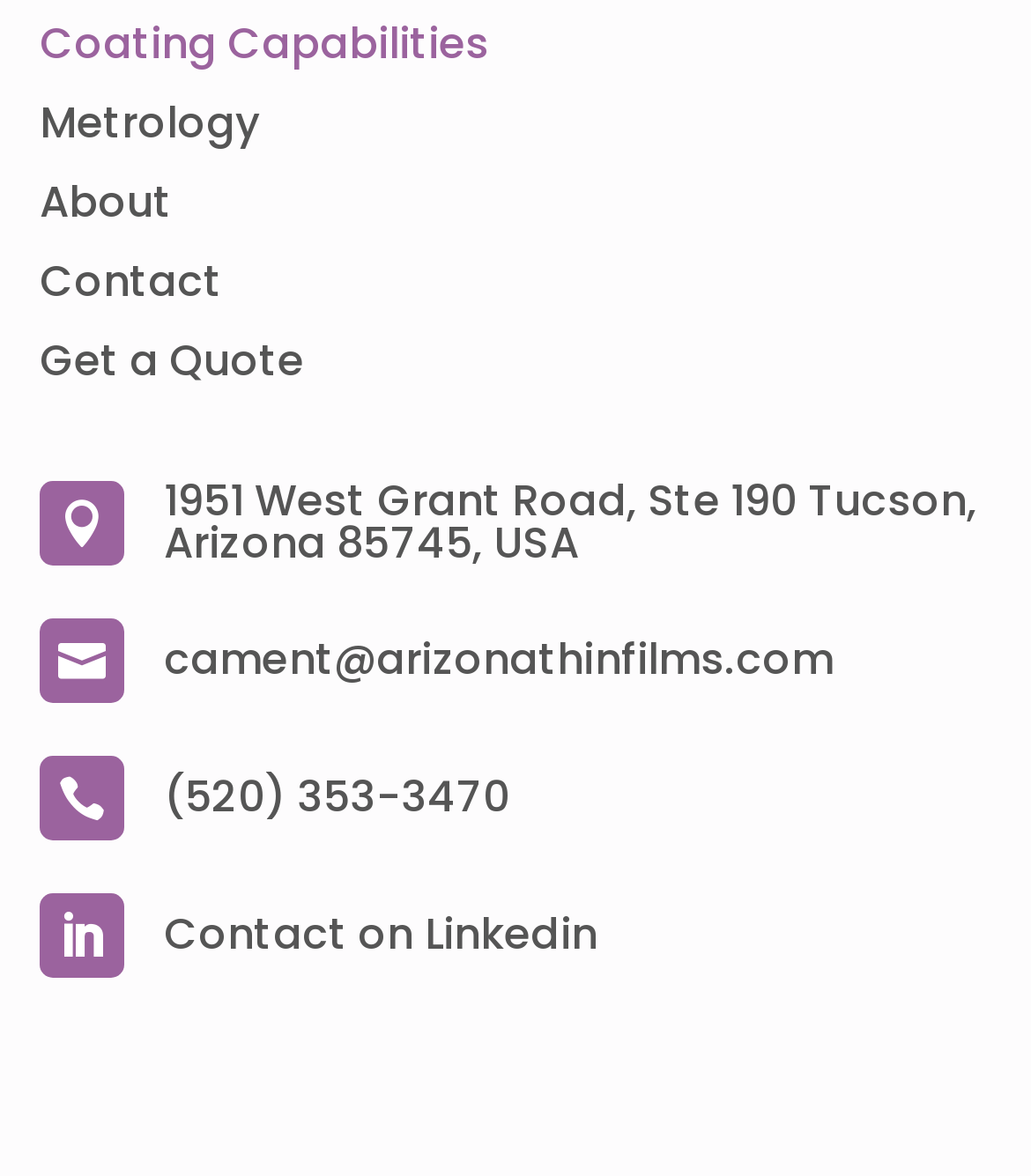Please determine the bounding box coordinates of the clickable area required to carry out the following instruction: "View Contact information". The coordinates must be four float numbers between 0 and 1, represented as [left, top, right, bottom].

[0.159, 0.661, 0.494, 0.697]